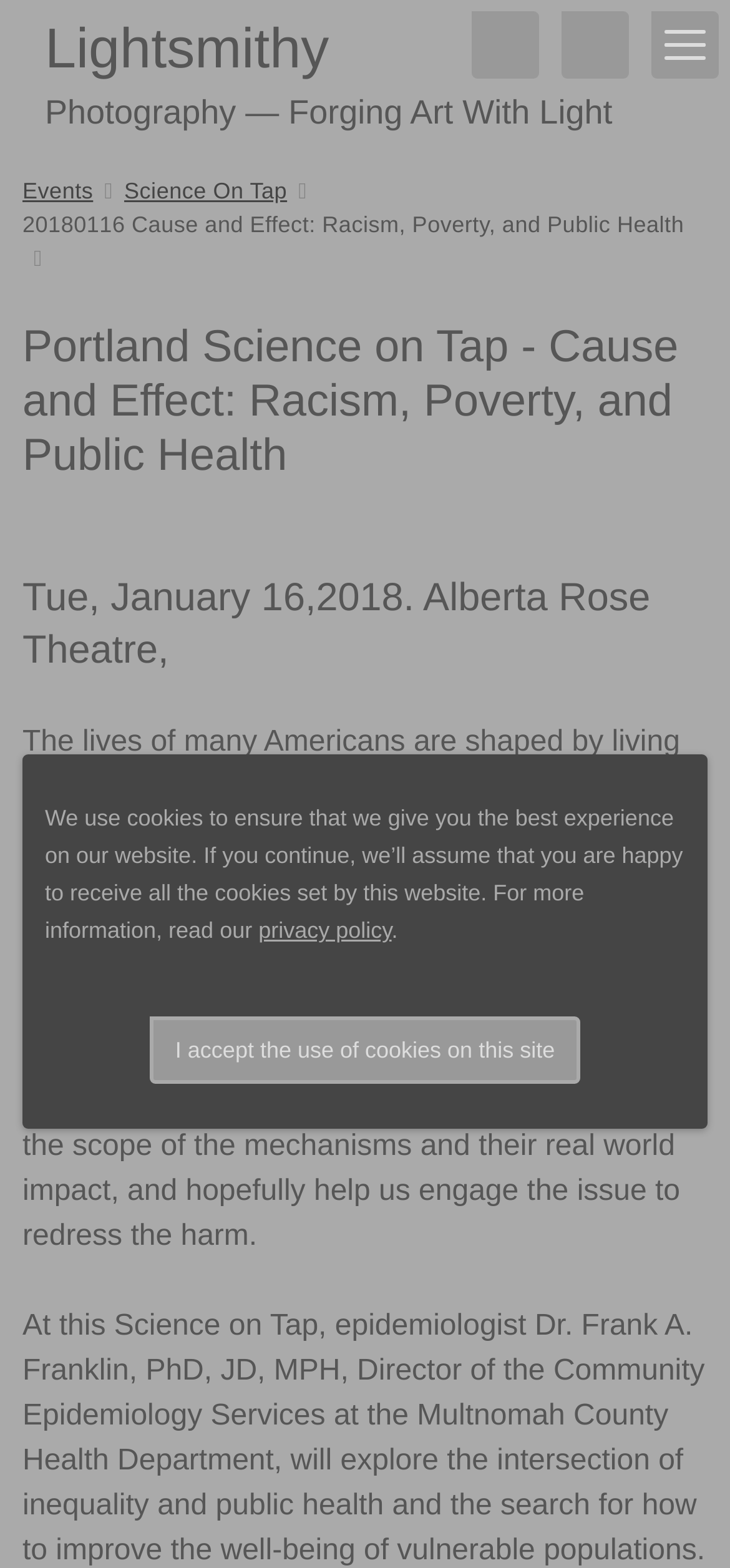Please determine the bounding box coordinates, formatted as (top-left x, top-left y, bottom-right x, bottom-right y), with all values as floating point numbers between 0 and 1. Identify the bounding box of the region described as: Events

[0.031, 0.113, 0.128, 0.13]